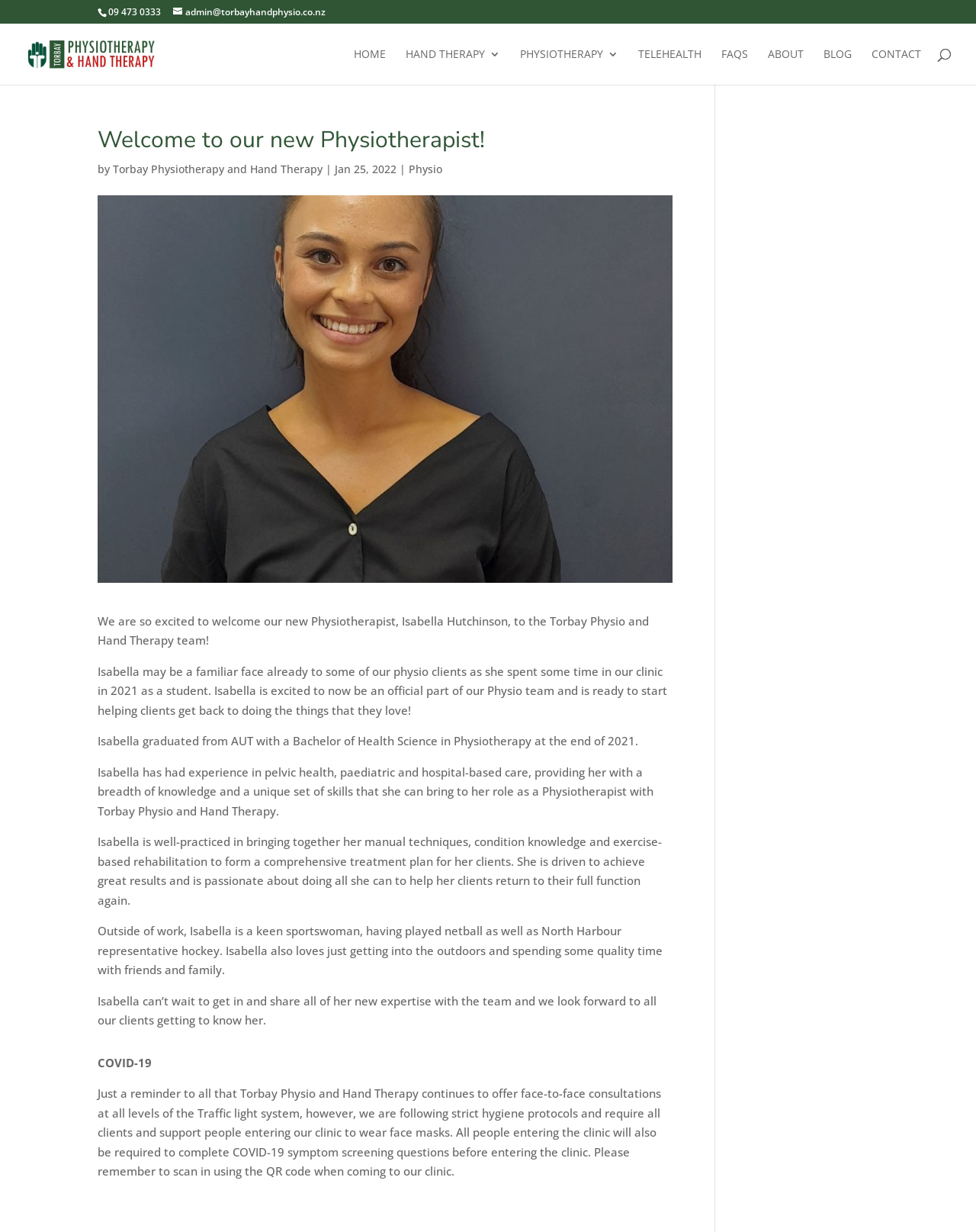Generate a thorough caption detailing the webpage content.

The webpage is about introducing a new physiotherapist, Isabella Hutchinson, to the team at Torbay Physiotherapy and Hand Therapy. At the top left corner, there is a phone number "09 473 0333" and an email address "admin@torbayhandphysio.co.nz". Next to them is a logo of Torbay Physiotherapy and Hand Therapy, which is an image with a link to the website's homepage.

Below the logo, there is a navigation menu with links to different sections of the website, including "HOME", "HAND THERAPY 3", "PHYSIOTHERAPY 3", "TELEHEALTH", "FAQS", "ABOUT", "BLOG", and "CONTACT". On the right side of the navigation menu, there is a search box.

The main content of the webpage is an article about the new physiotherapist, Isabella Hutchinson. The article has a heading "Welcome to our new Physiotherapist!" and is divided into several paragraphs. The first paragraph introduces Isabella and welcomes her to the team. Below the first paragraph, there is an image of Isabella.

The following paragraphs provide more information about Isabella's background, experience, and skills as a physiotherapist. They mention that she graduated from AUT with a Bachelor of Health Science in Physiotherapy, has experience in pelvic health, paediatric and hospital-based care, and is well-practiced in bringing together her manual techniques, condition knowledge, and exercise-based rehabilitation to form a comprehensive treatment plan.

The article also mentions Isabella's hobbies and interests outside of work, including playing netball and hockey, and spending time with friends and family. Finally, the article concludes by saying that Isabella is looking forward to sharing her expertise with the team and getting to know the clients.

At the bottom of the webpage, there is a reminder about COVID-19 protocols at the clinic, including the requirement to wear face masks and complete symptom screening questions before entering the clinic.